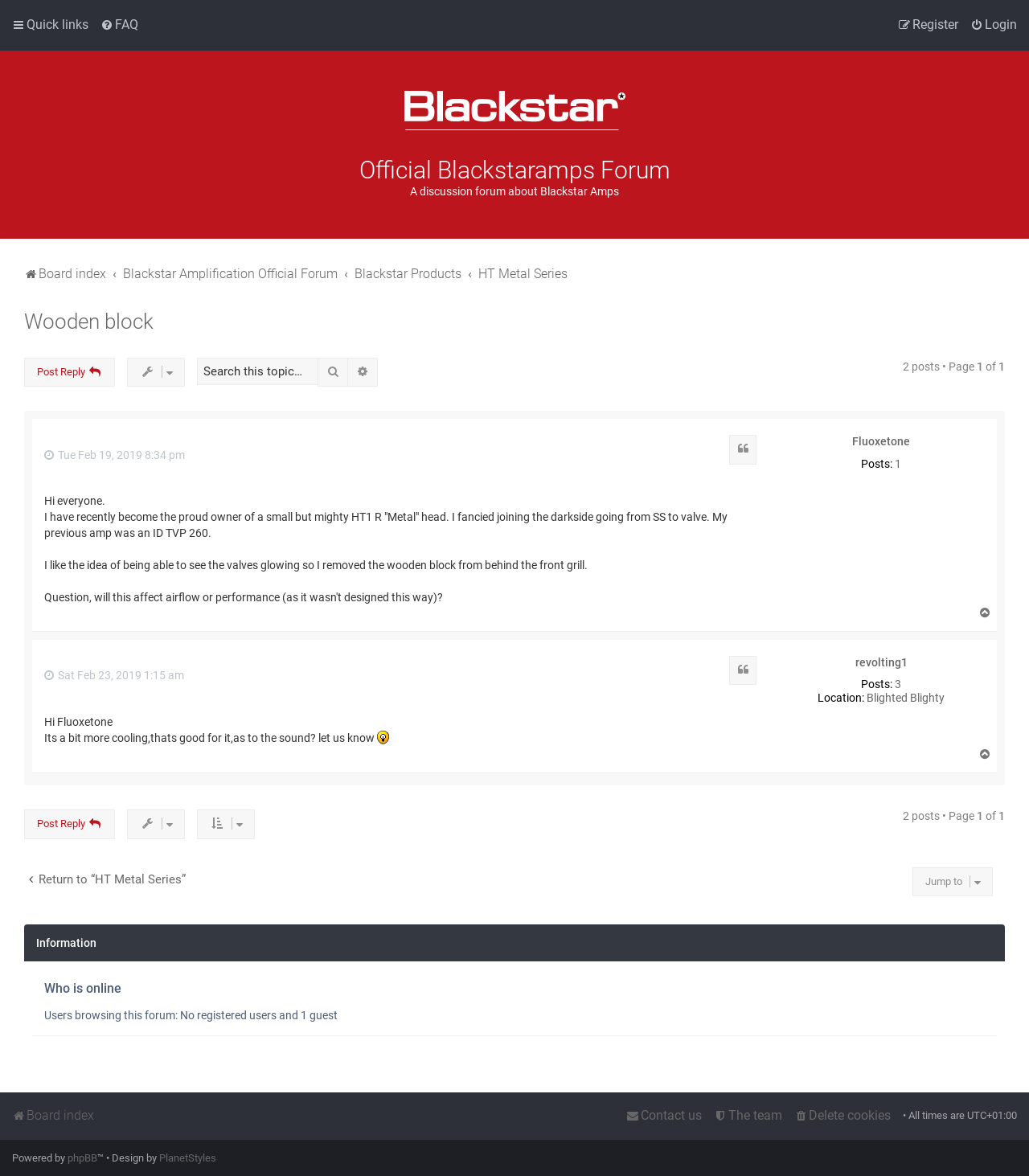How many posts are in this topic?
Based on the visual, give a brief answer using one word or a short phrase.

2